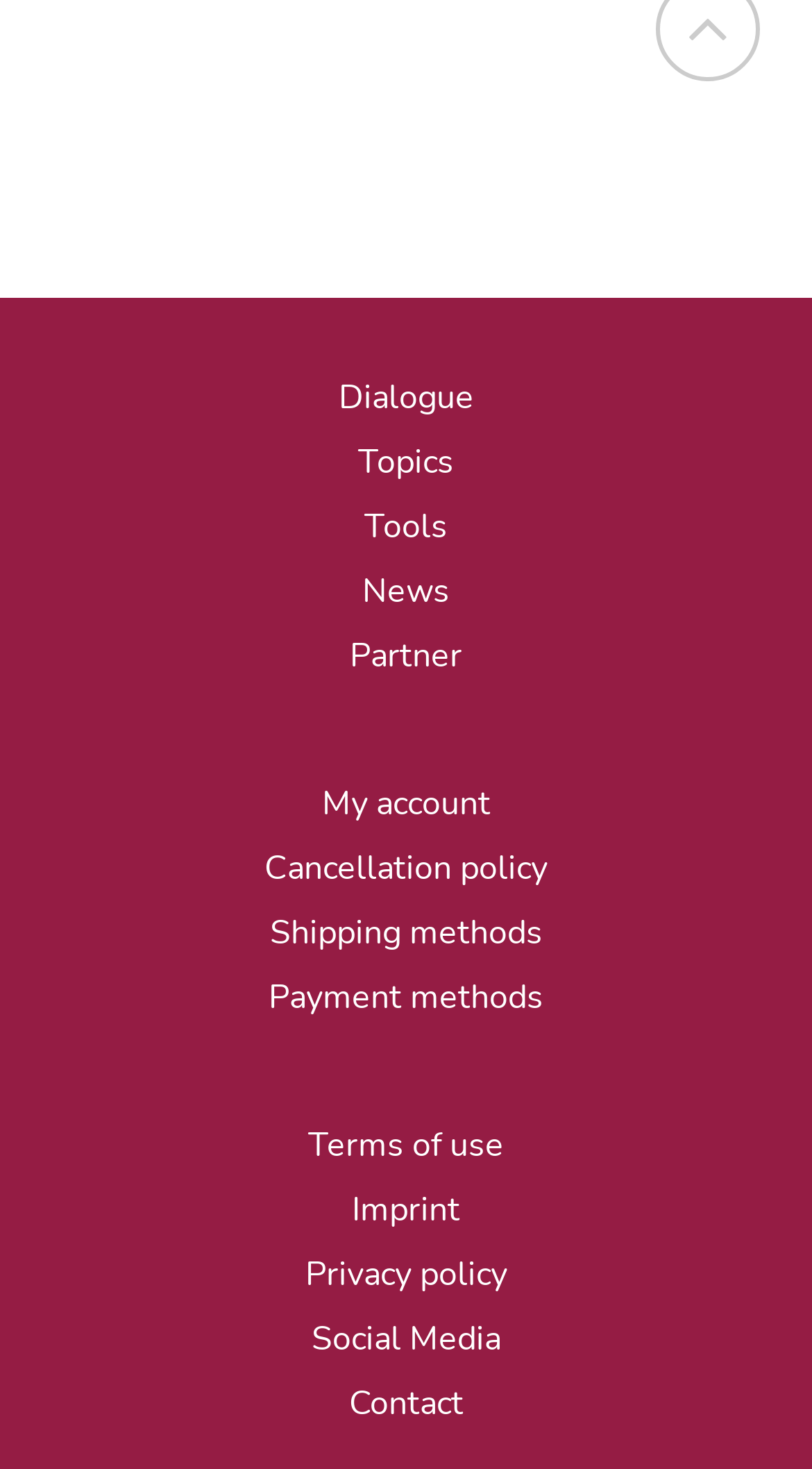Show the bounding box coordinates of the region that should be clicked to follow the instruction: "Learn about shipping methods."

[0.332, 0.619, 0.668, 0.65]